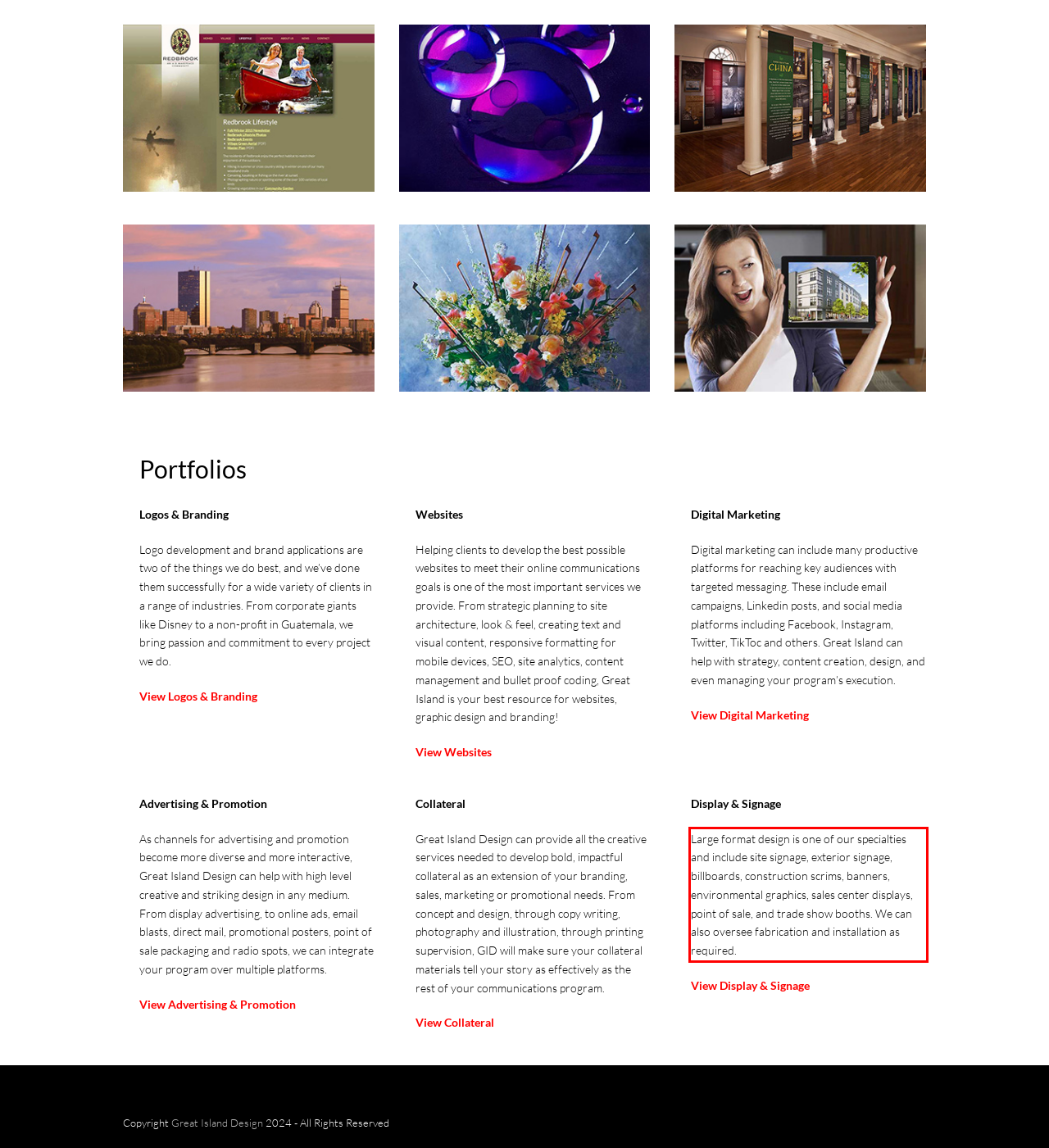You are presented with a screenshot containing a red rectangle. Extract the text found inside this red bounding box.

Large format design is one of our specialties and include site signage, exterior signage, billboards, construction scrims, banners, environmental graphics, sales center displays, point of sale, and trade show booths. We can also oversee fabrication and installation as required.